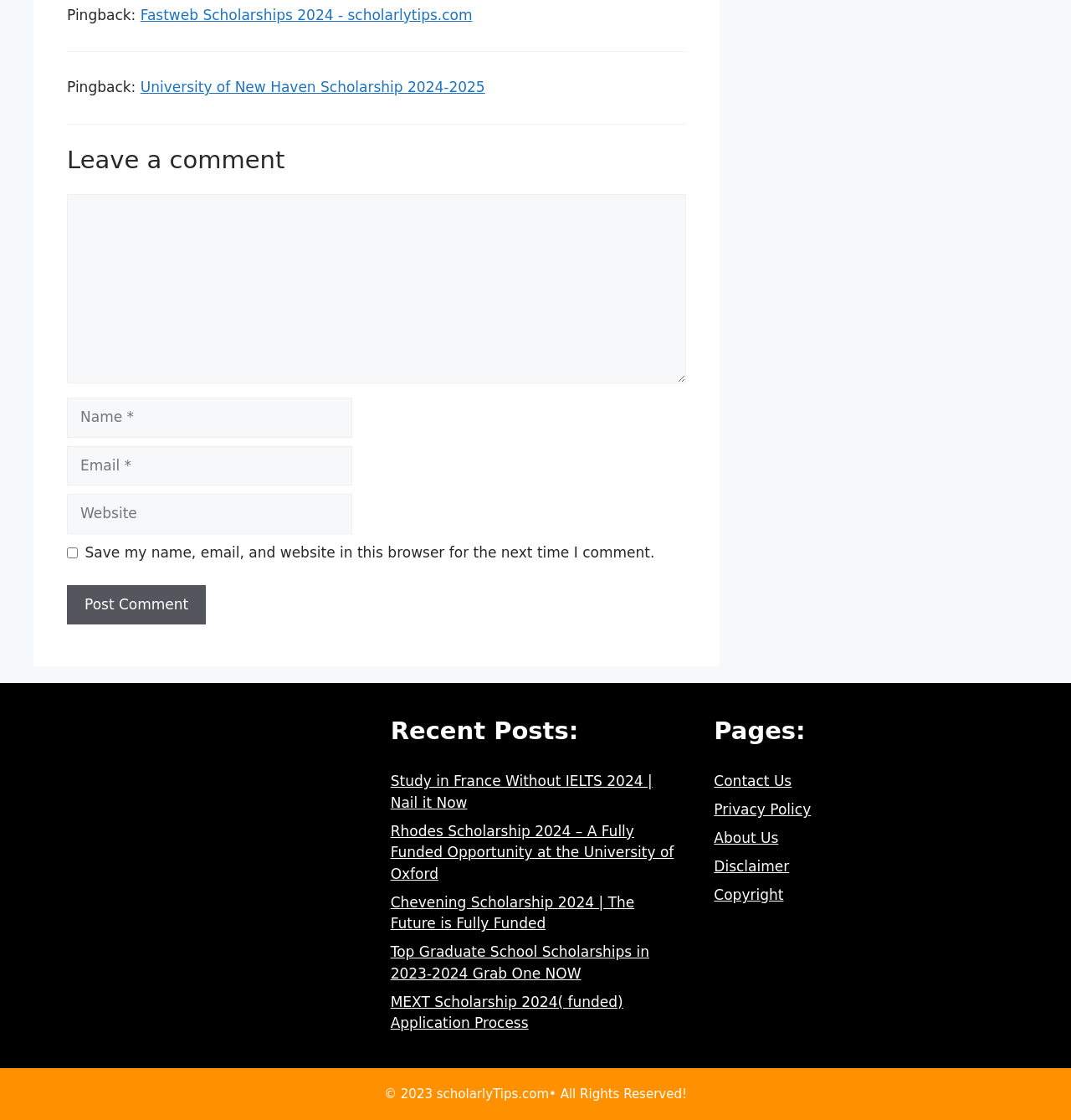Can you find the bounding box coordinates of the area I should click to execute the following instruction: "Enter your name"?

[0.062, 0.355, 0.329, 0.391]